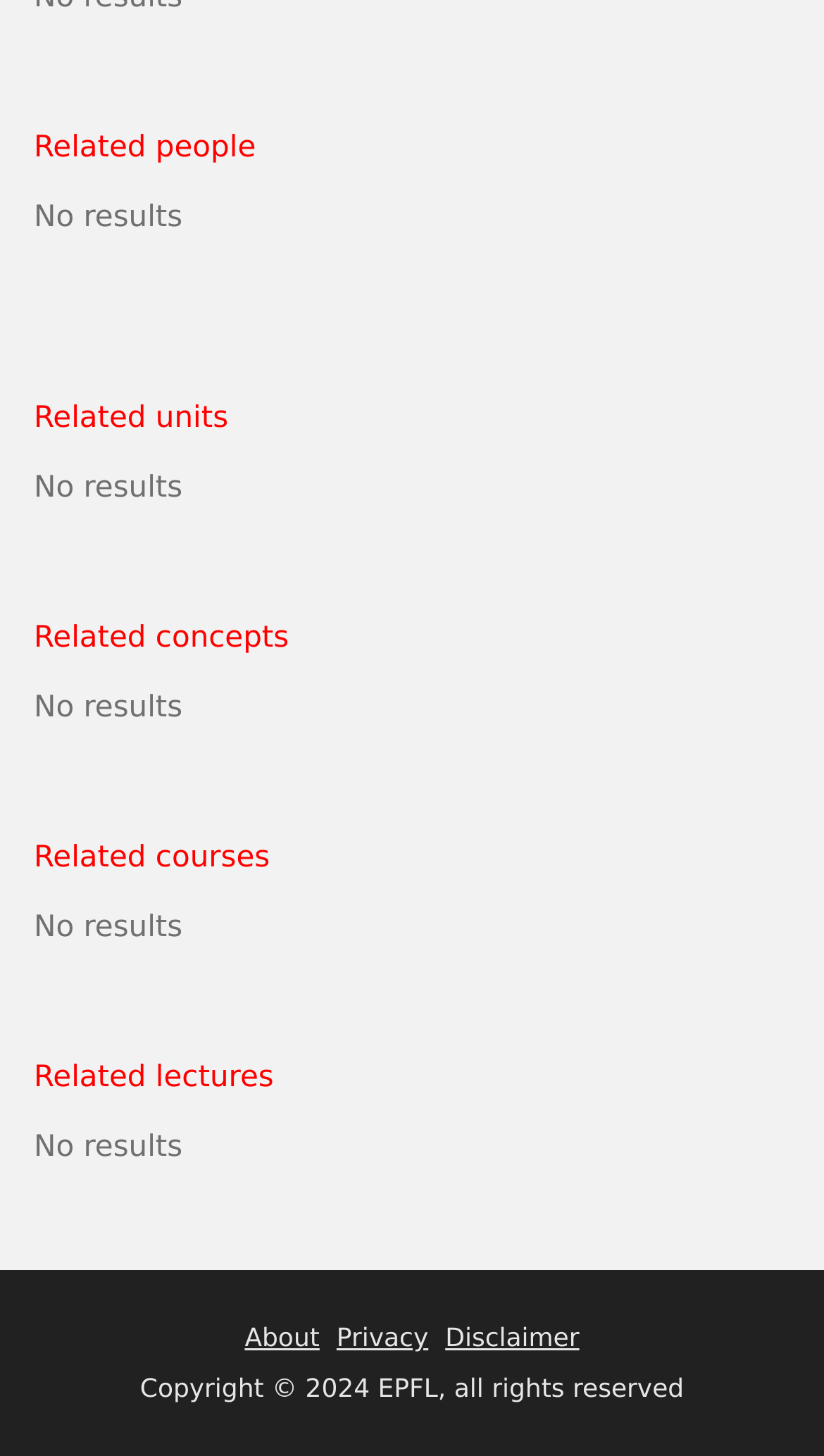What is the copyright year?
Provide an in-depth and detailed explanation in response to the question.

I found the copyright information at the bottom of the webpage, which states 'Copyright © 2024 EPFL, all rights reserved'. Therefore, the copyright year is 2024.